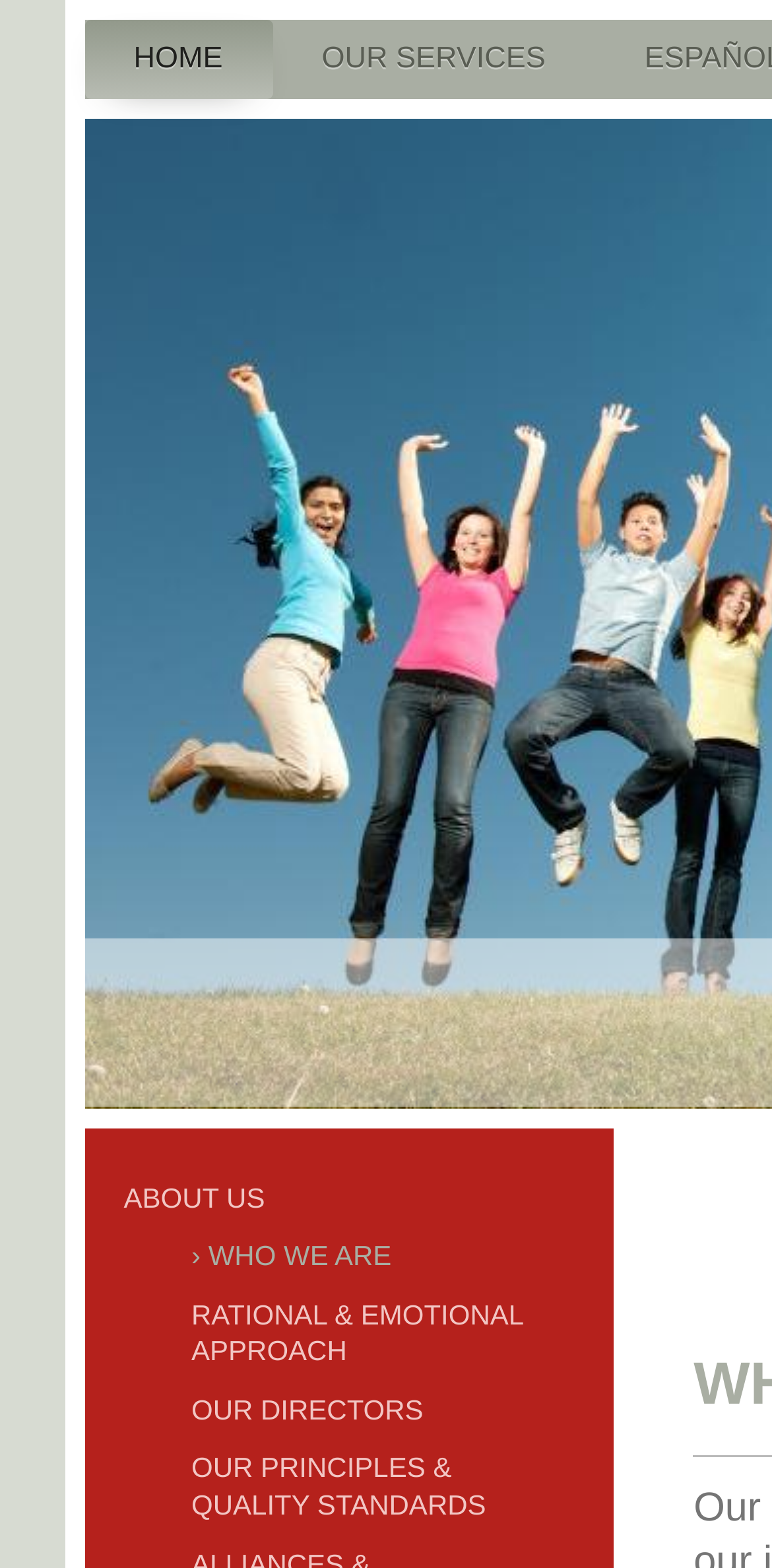How many links are there in the ABOUT US section?
Utilize the image to construct a detailed and well-explained answer.

I counted the links in the ABOUT US section, which are '› WHO WE ARE', 'RATIONAL & EMOTIONAL APPROACH', 'OUR DIRECTORS', 'OUR PRINCIPLES & QUALITY STANDARDS'. There are 5 links in total.